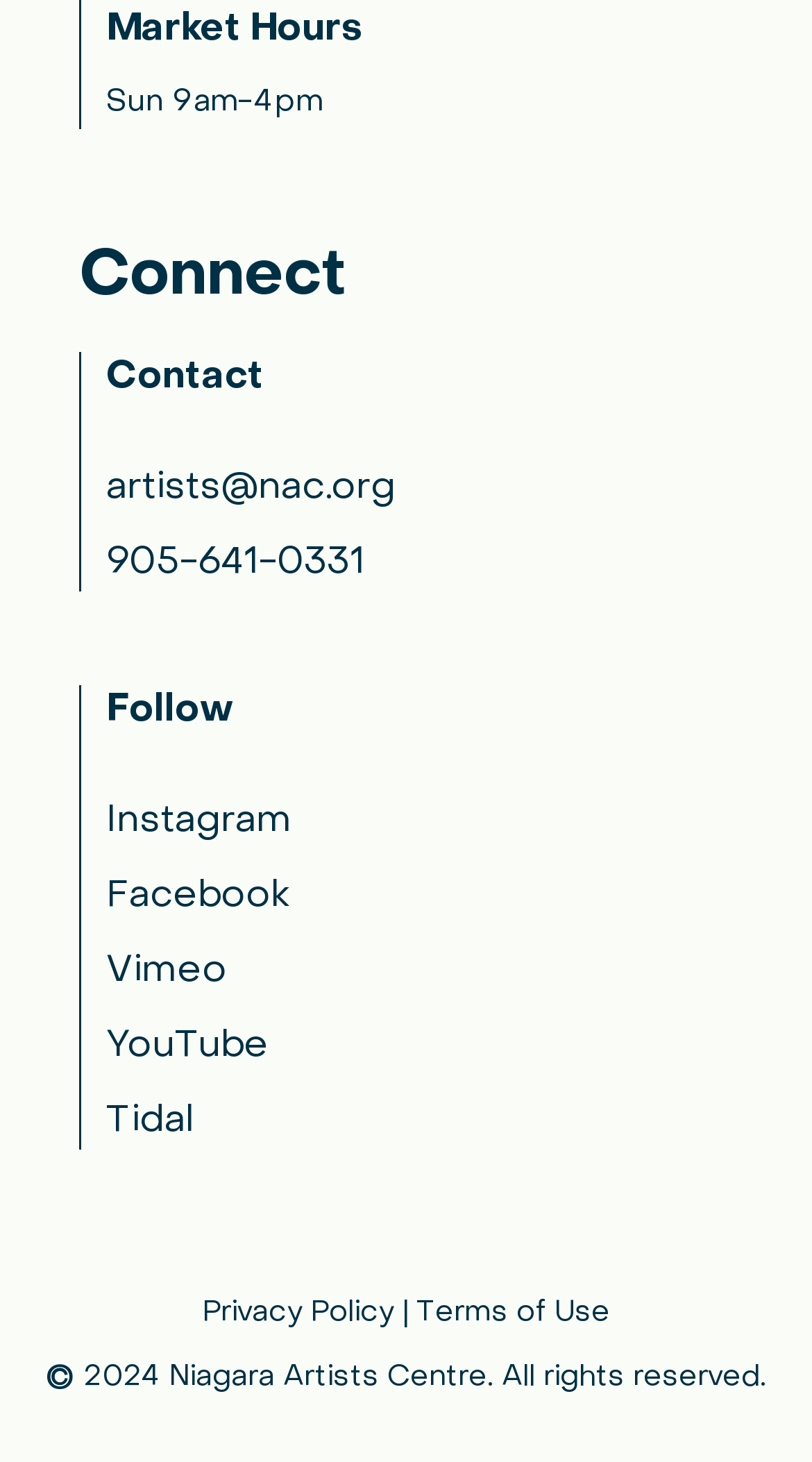Determine the bounding box coordinates of the clickable region to carry out the instruction: "Follow on Instagram".

[0.13, 0.544, 0.359, 0.581]